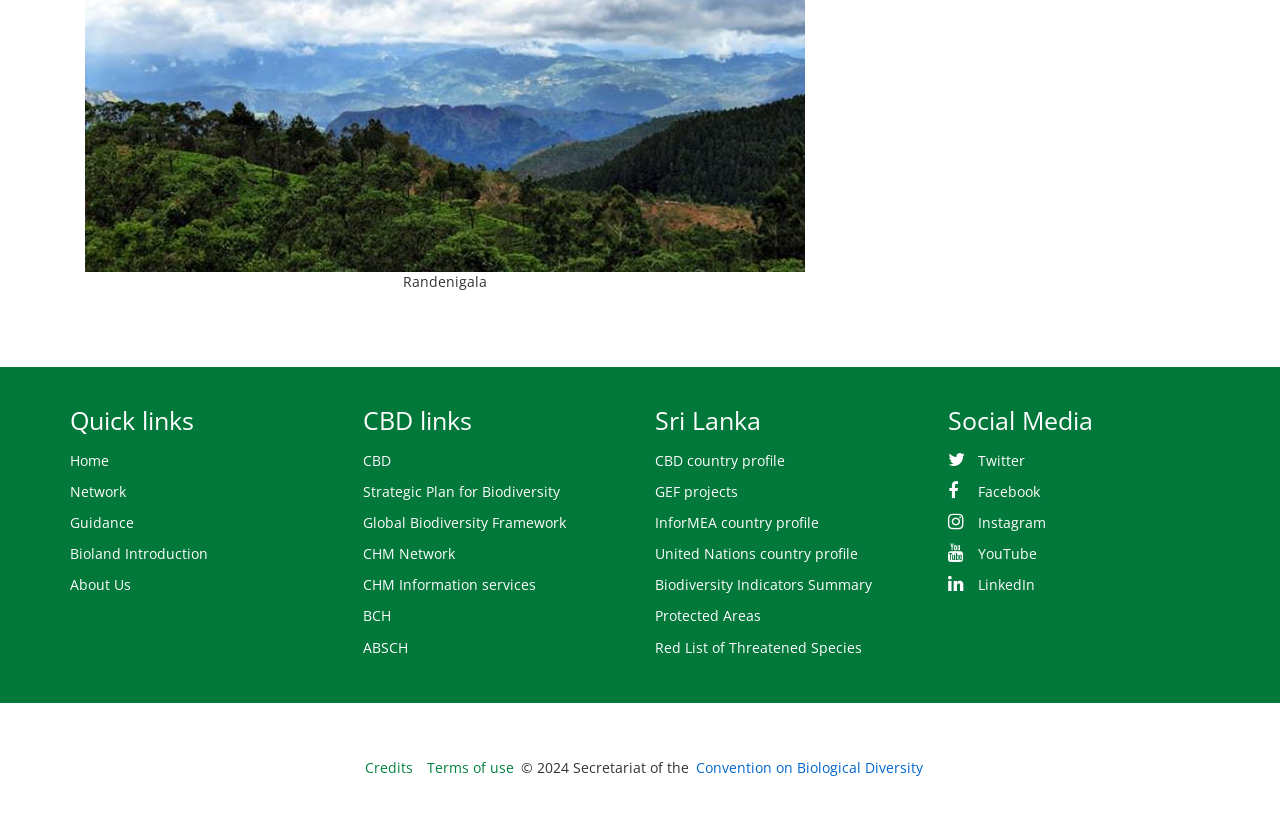Find the bounding box coordinates for the HTML element described in this sentence: "CBD". Provide the coordinates as four float numbers between 0 and 1, in the format [left, top, right, bottom].

[0.283, 0.537, 0.488, 0.575]